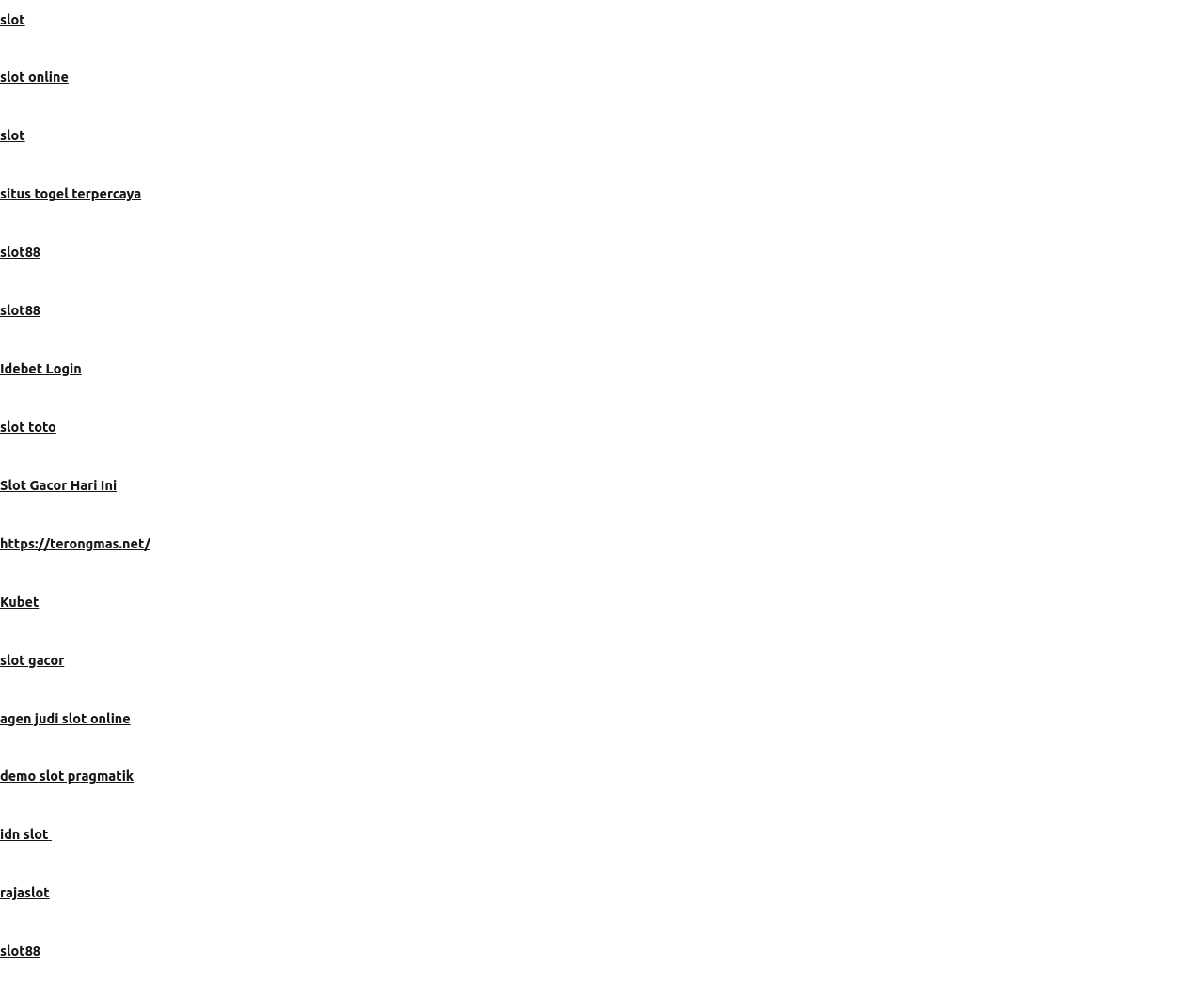What is the main theme of this webpage?
Answer the question with a detailed explanation, including all necessary information.

Based on the links and text on the webpage, it appears to be focused on online slots and gaming, with multiple links to different slot games and websites.